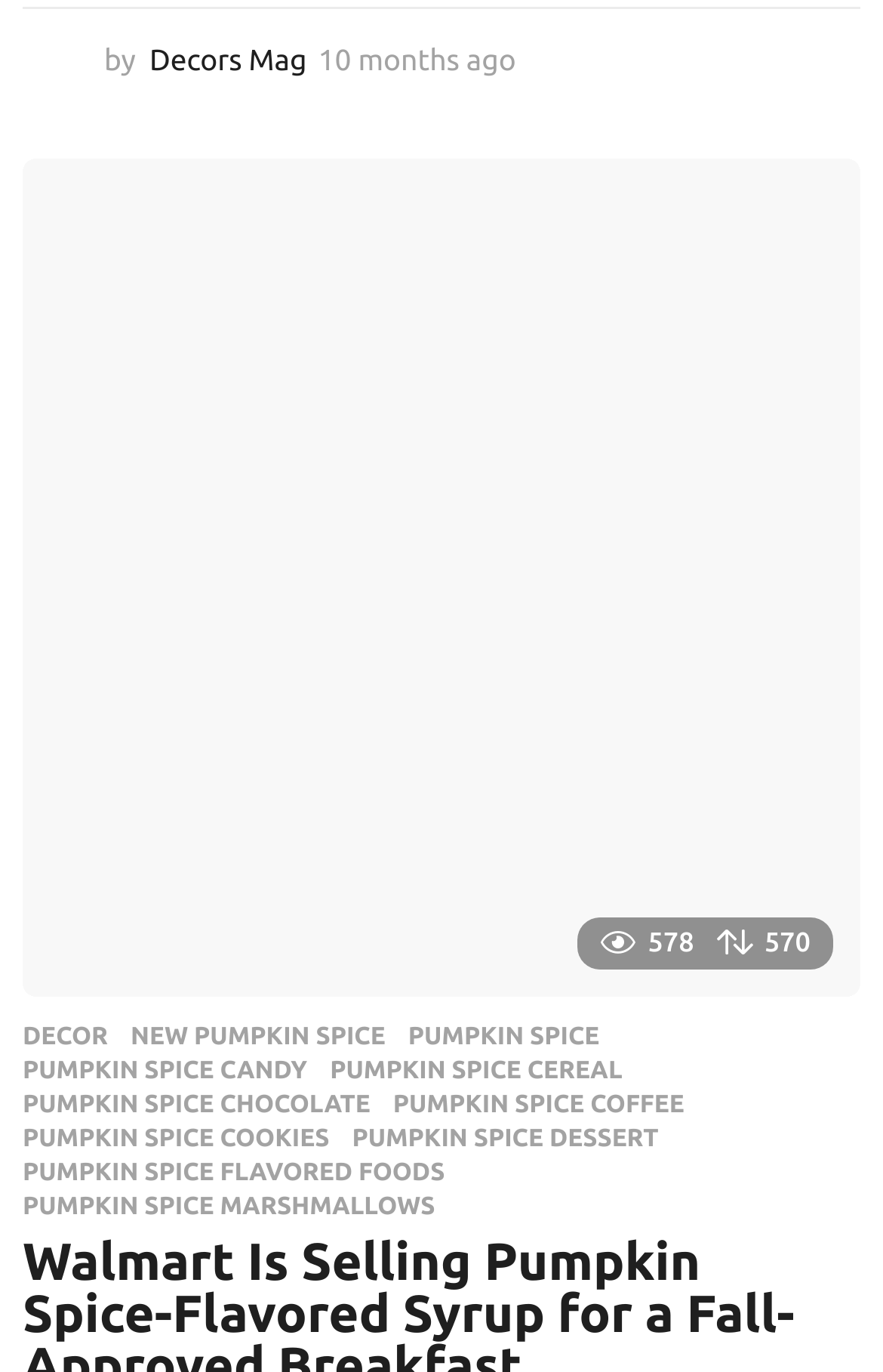Based on the image, provide a detailed and complete answer to the question: 
What is the topic of the main article?

The topic of the main article can be determined by looking at the text of the link elements, which all seem to be related to 'Pumpkin Spice'.